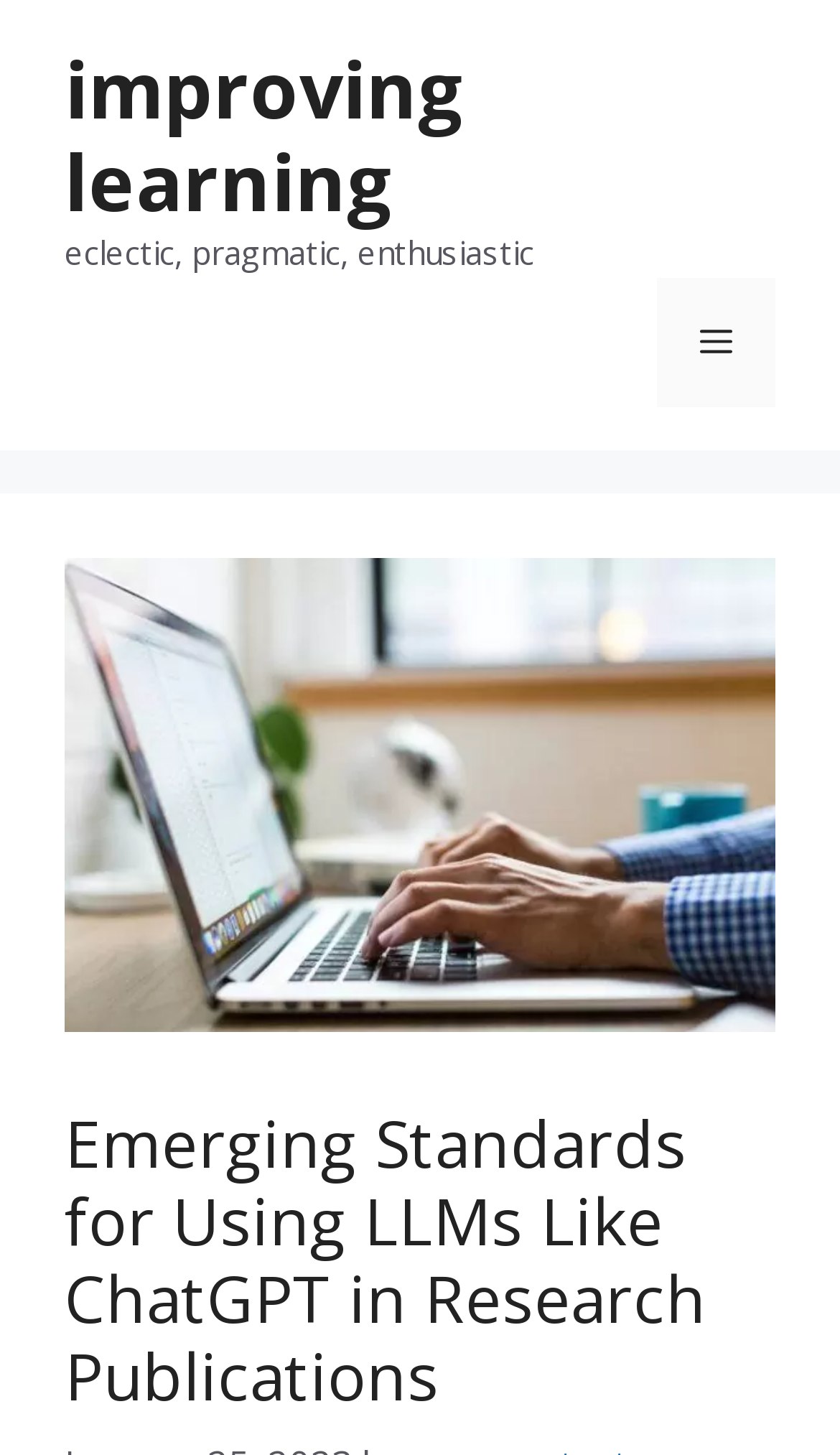Identify the main heading of the webpage and provide its text content.

Emerging Standards for Using LLMs Like ChatGPT in Research Publications